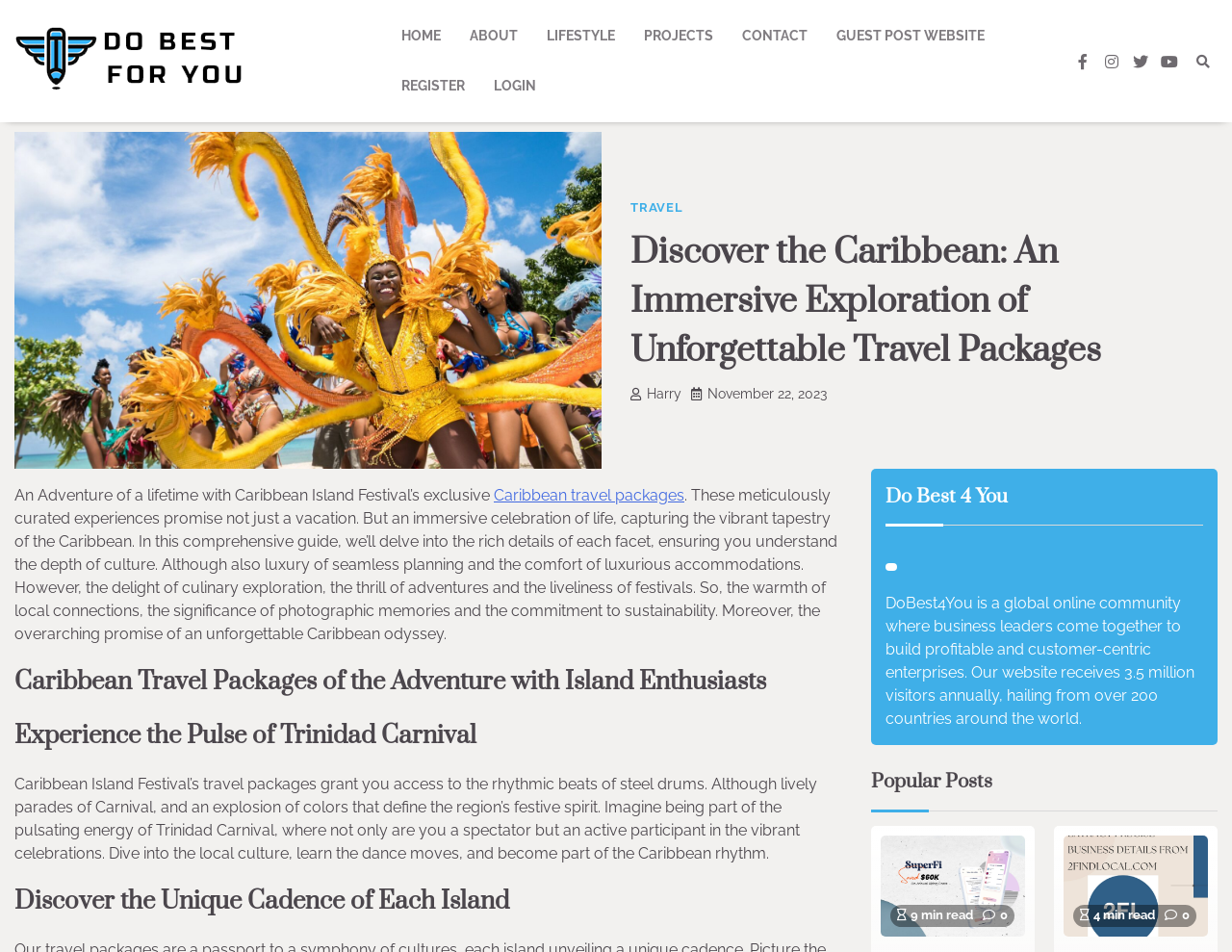Extract the bounding box coordinates for the HTML element that matches this description: "WHY OCCUPY". The coordinates should be four float numbers between 0 and 1, i.e., [left, top, right, bottom].

None